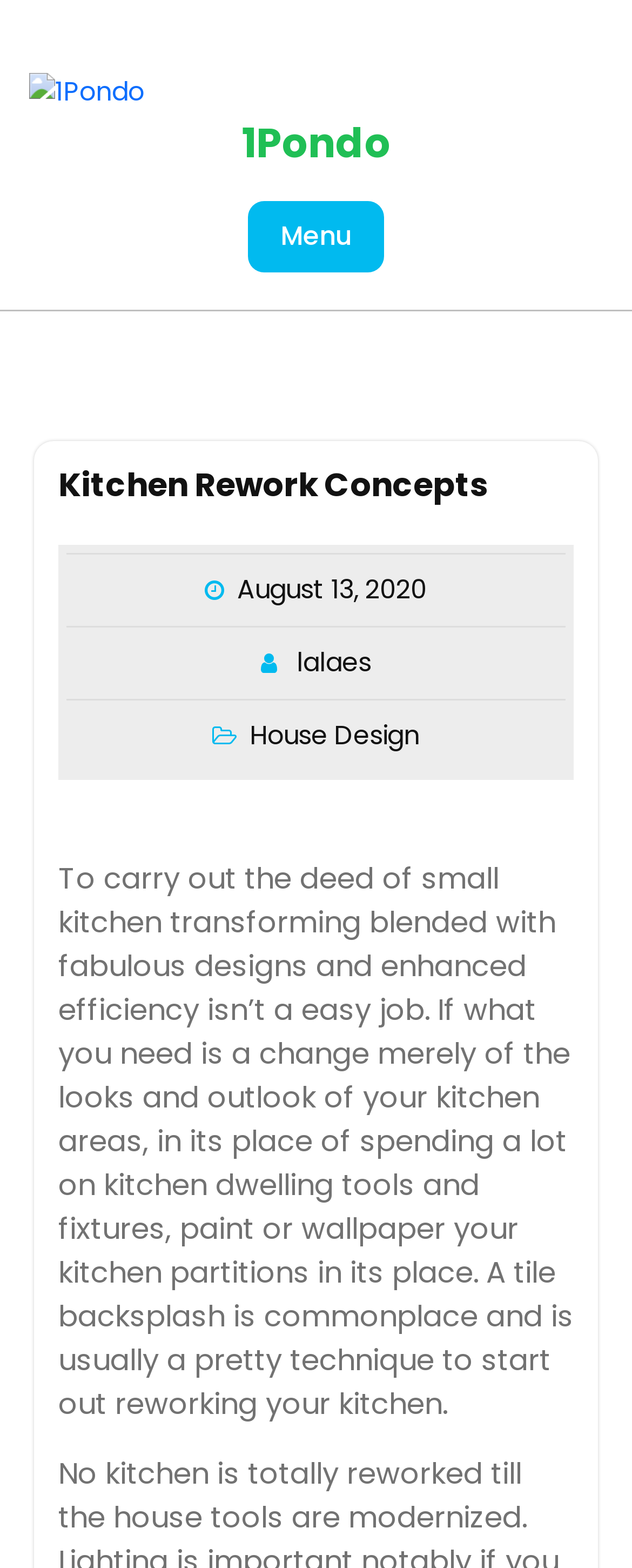Determine and generate the text content of the webpage's headline.

Kitchen Rework Concepts